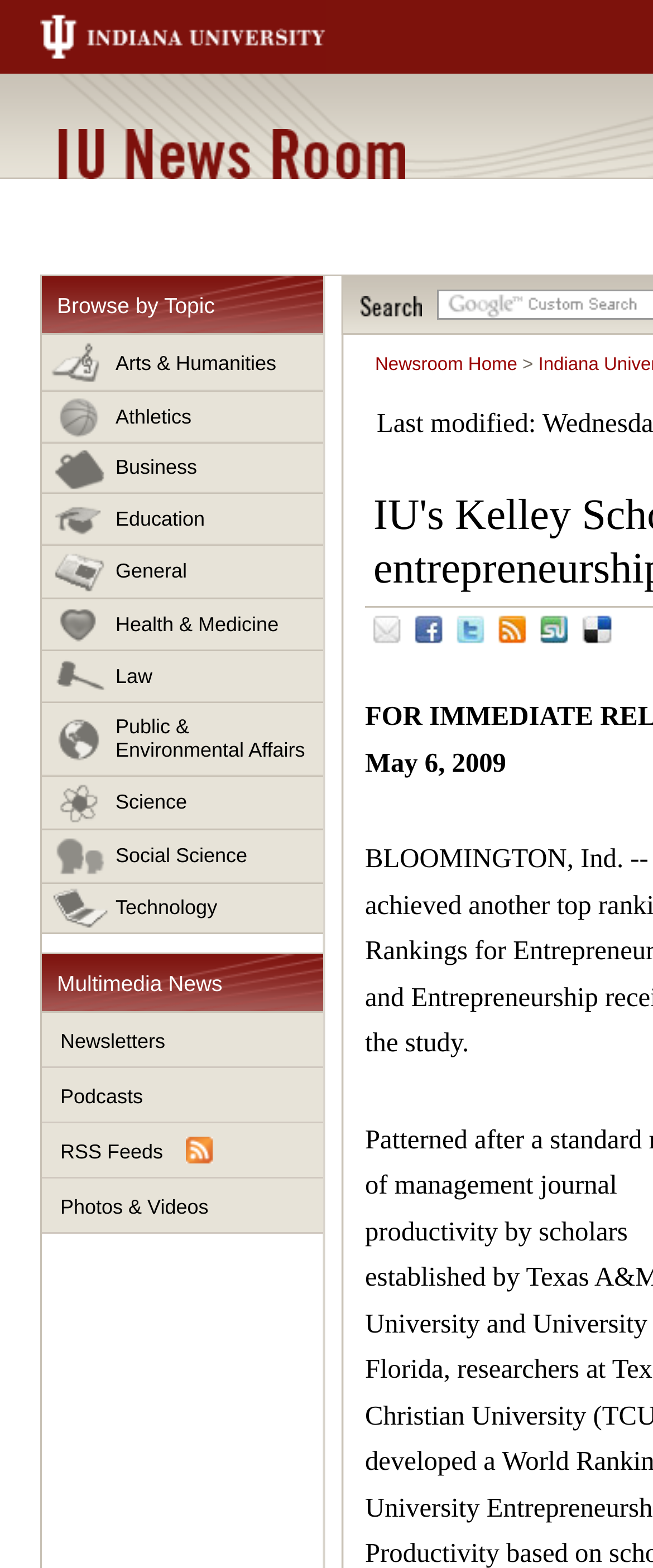Determine the bounding box coordinates for the area that should be clicked to carry out the following instruction: "Search".

[0.551, 0.189, 0.646, 0.202]